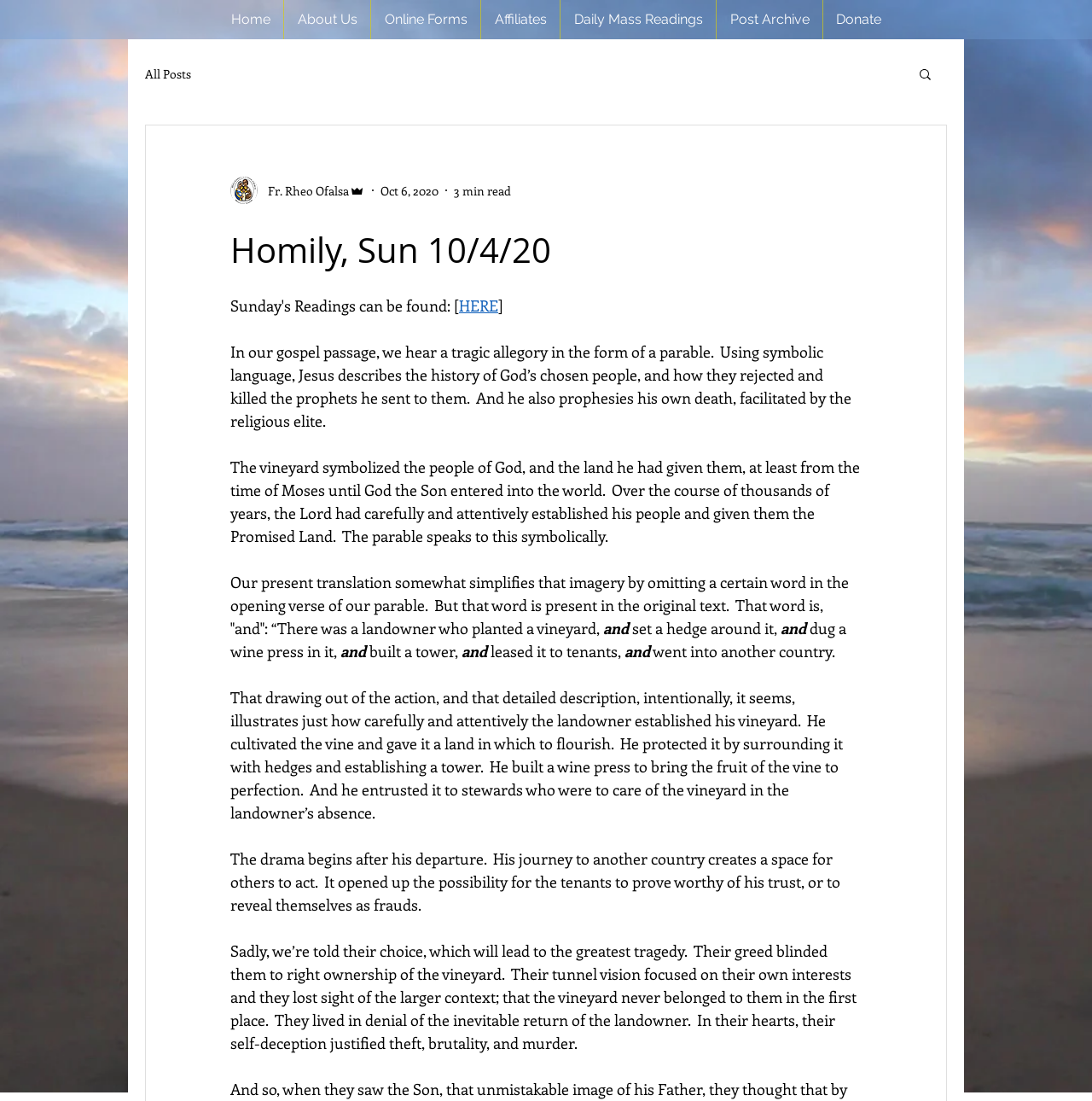Determine the bounding box coordinates for the element that should be clicked to follow this instruction: "Click on the 'Home' link". The coordinates should be given as four float numbers between 0 and 1, in the format [left, top, right, bottom].

[0.199, 0.0, 0.259, 0.036]